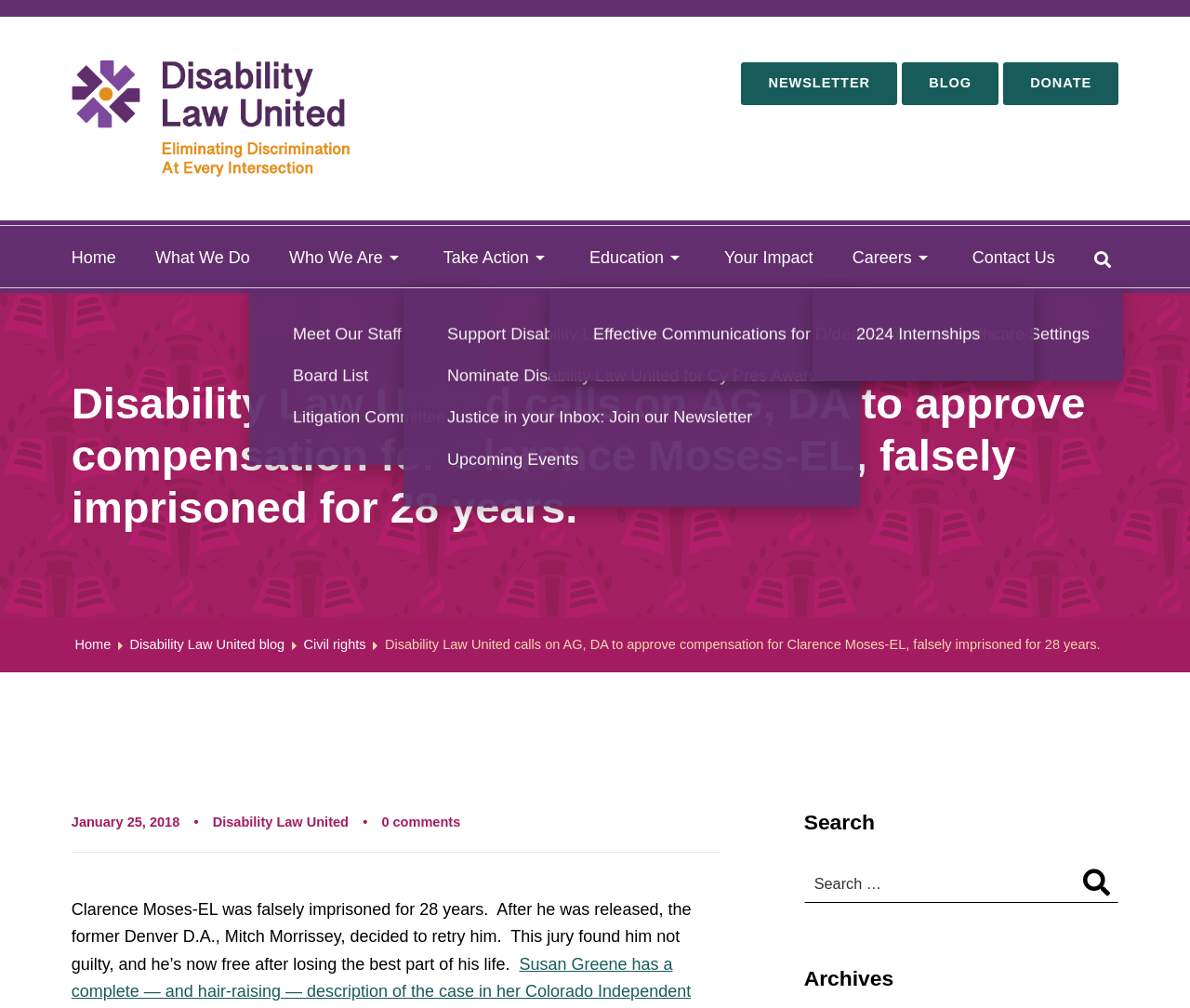Using the provided element description: "0 comments", determine the bounding box coordinates of the corresponding UI element in the screenshot.

[0.321, 0.808, 0.387, 0.823]